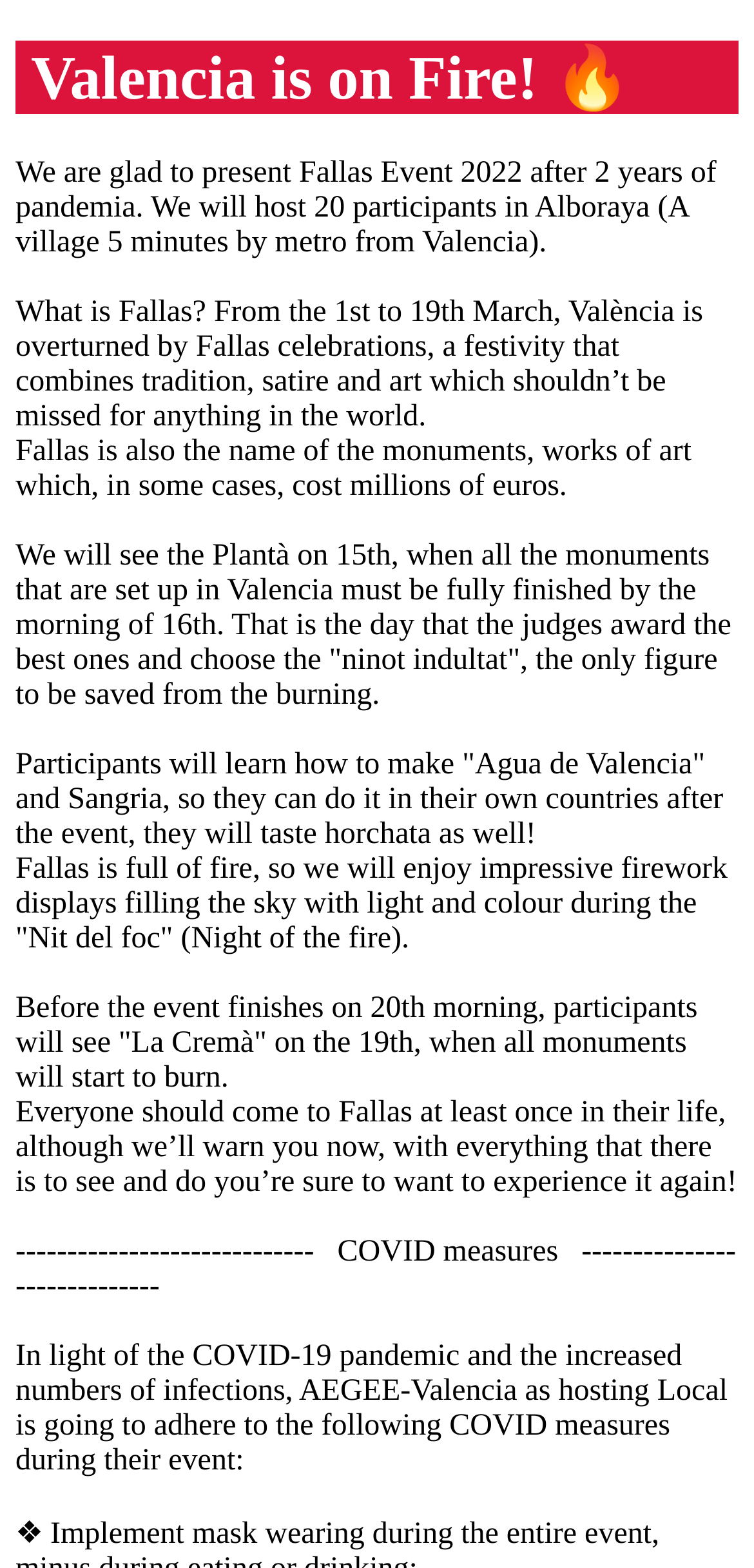Please look at the image and answer the question with a detailed explanation: What is the name of the night with impressive firework displays?

According to the sixth paragraph of the webpage, the 'Nit del foc' or Night of the fire is when participants will enjoy impressive firework displays filling the sky with light and colour.